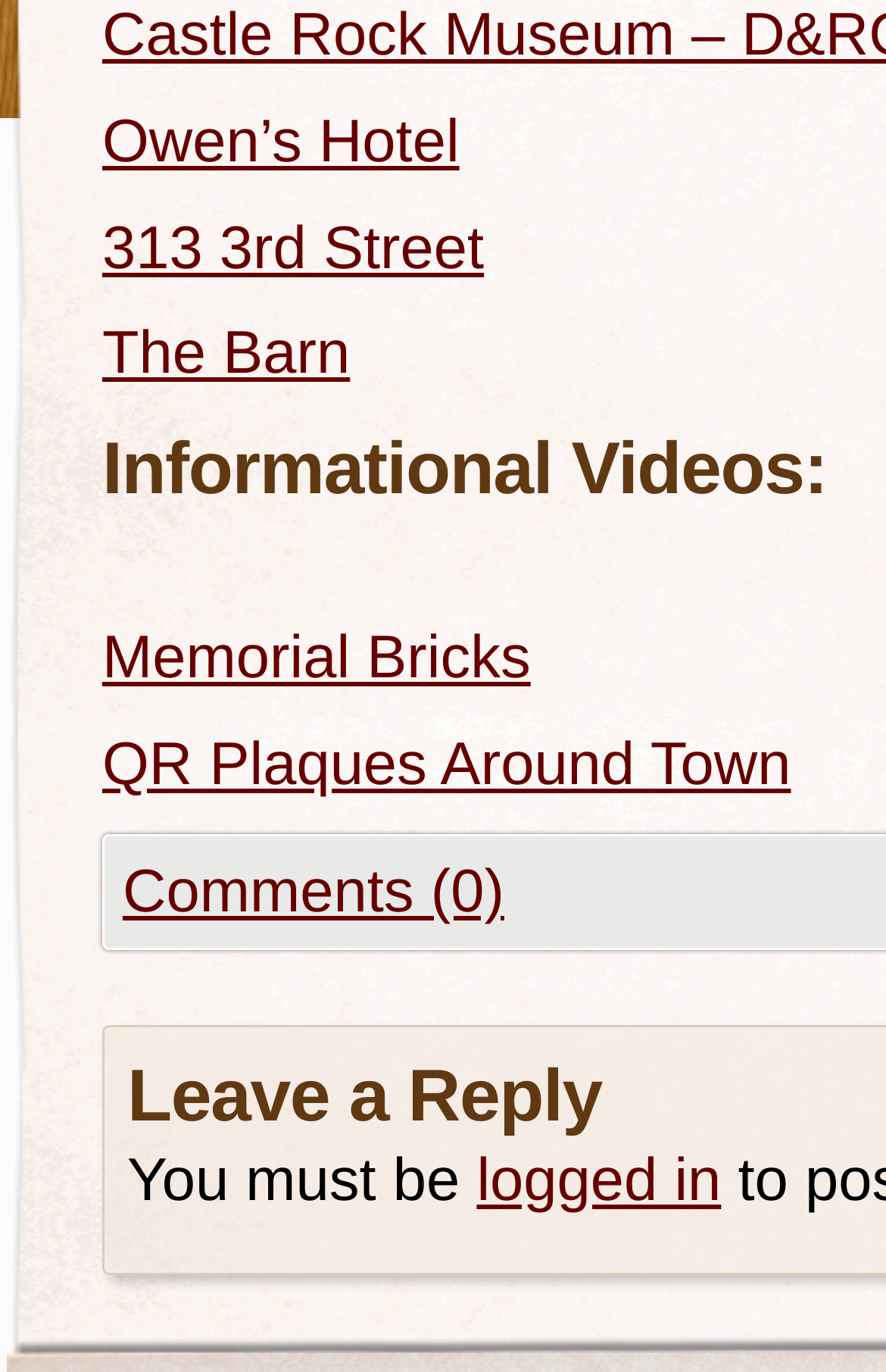Show the bounding box coordinates for the HTML element described as: "QR Plaques Around Town".

[0.115, 0.532, 0.893, 0.582]